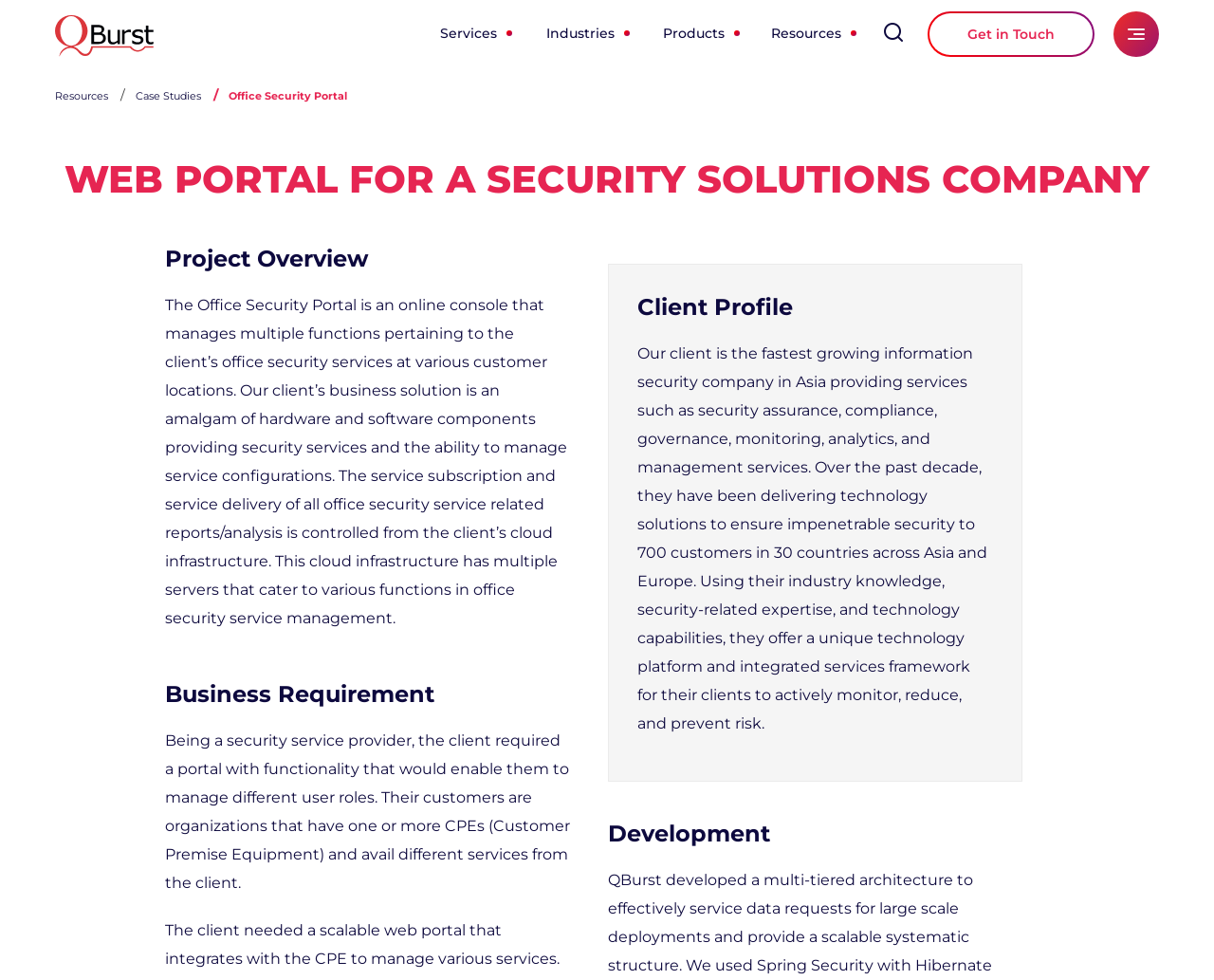Please locate the clickable area by providing the bounding box coordinates to follow this instruction: "Get in Touch with QBurst".

[0.764, 0.012, 0.902, 0.058]